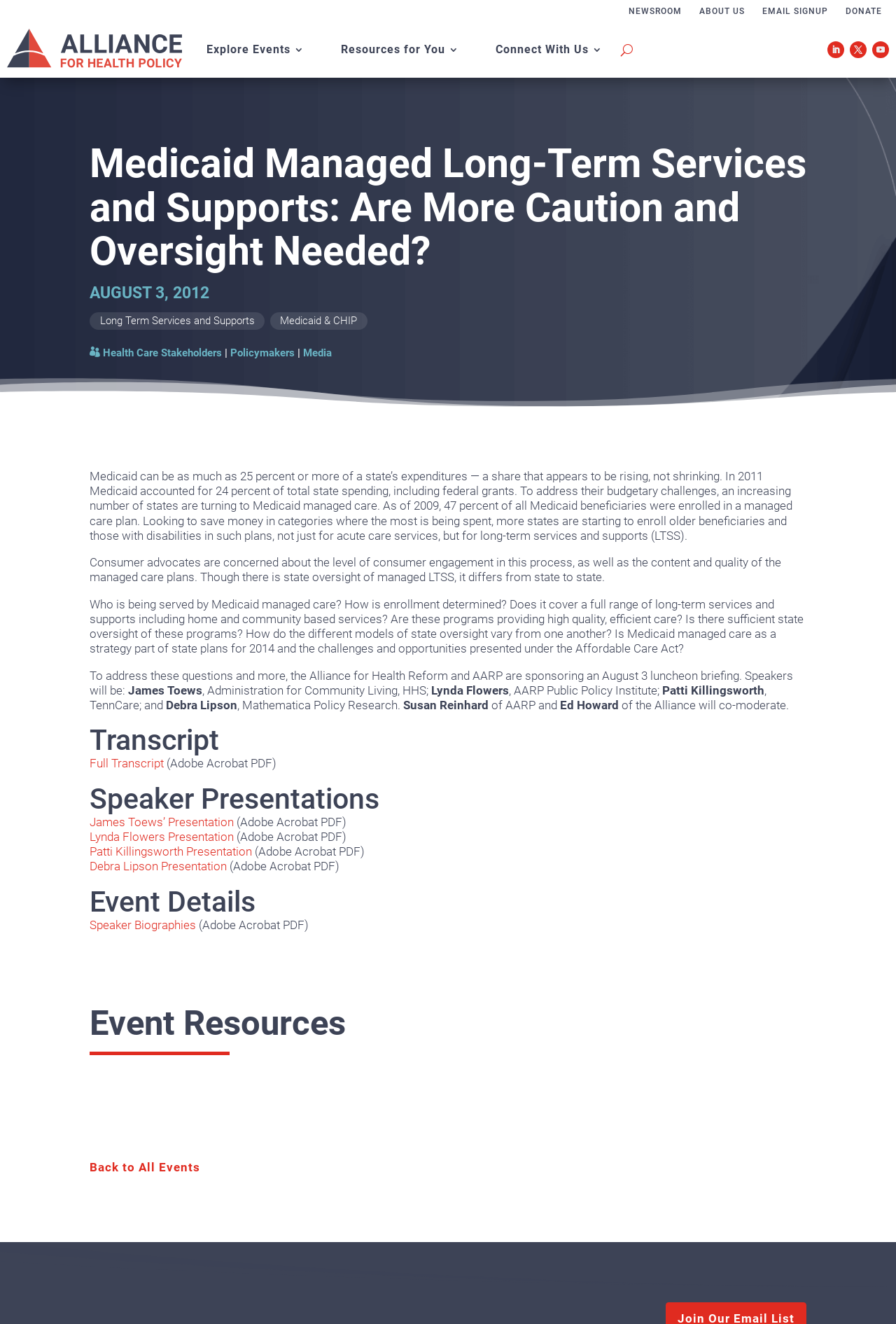What is the format of the speaker presentations?
Based on the image, provide a one-word or brief-phrase response.

Adobe Acrobat PDF